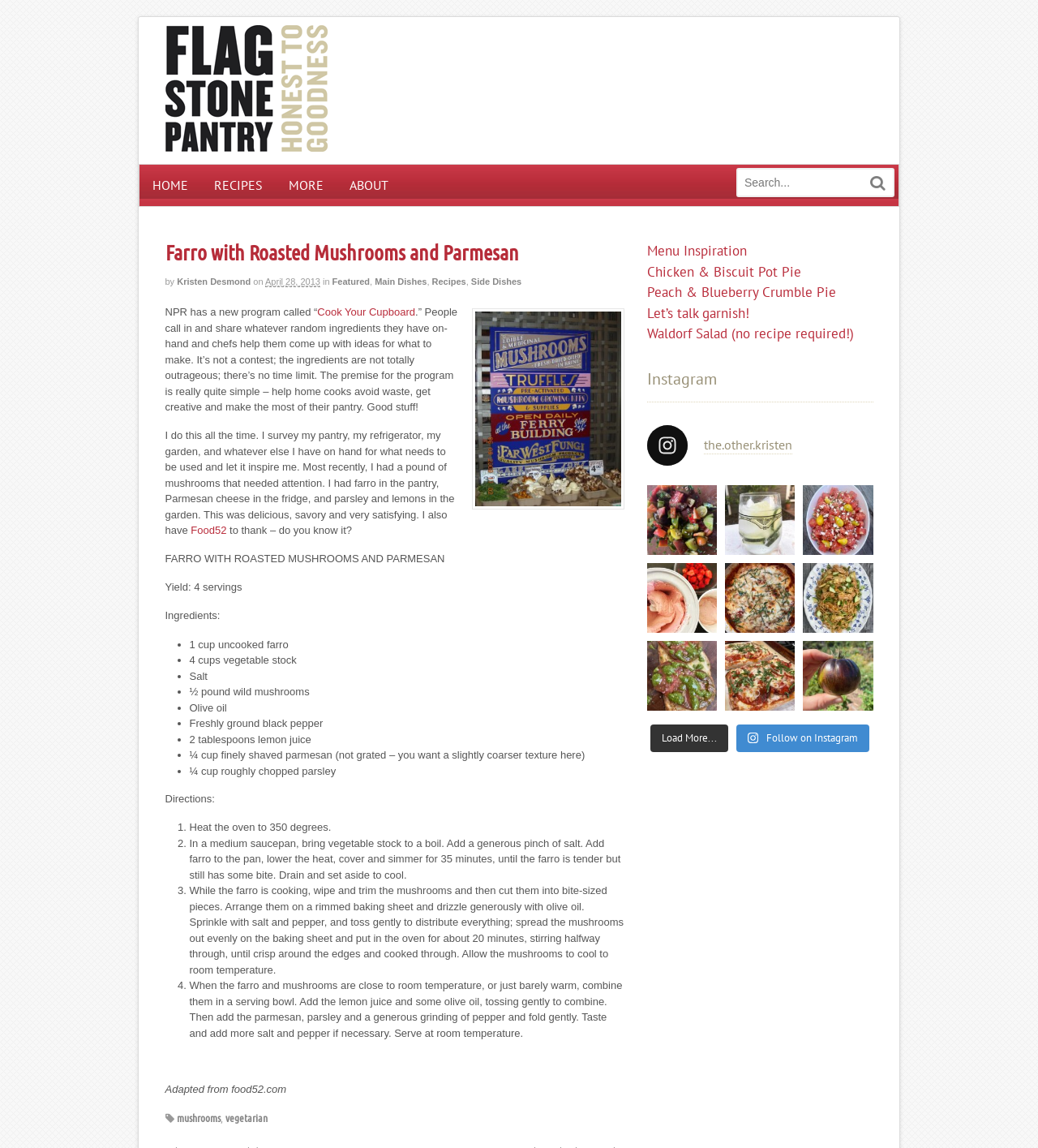Return the bounding box coordinates of the UI element that corresponds to this description: "Cook Your Cupboard". The coordinates must be given as four float numbers in the range of 0 and 1, [left, top, right, bottom].

[0.306, 0.266, 0.4, 0.277]